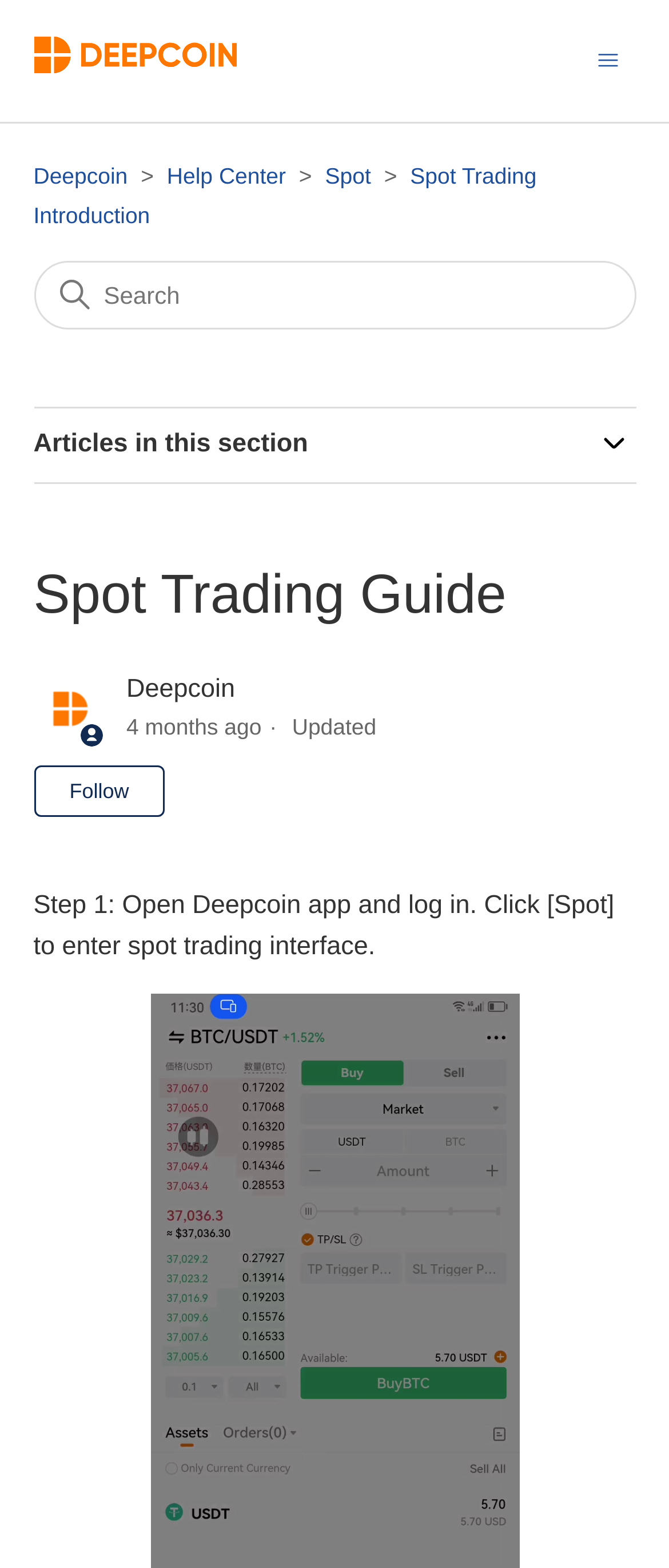What is the current section of the article?
Provide a detailed and well-explained answer to the question.

I found the answer by looking at the heading element with the text 'Spot Trading Guide'.